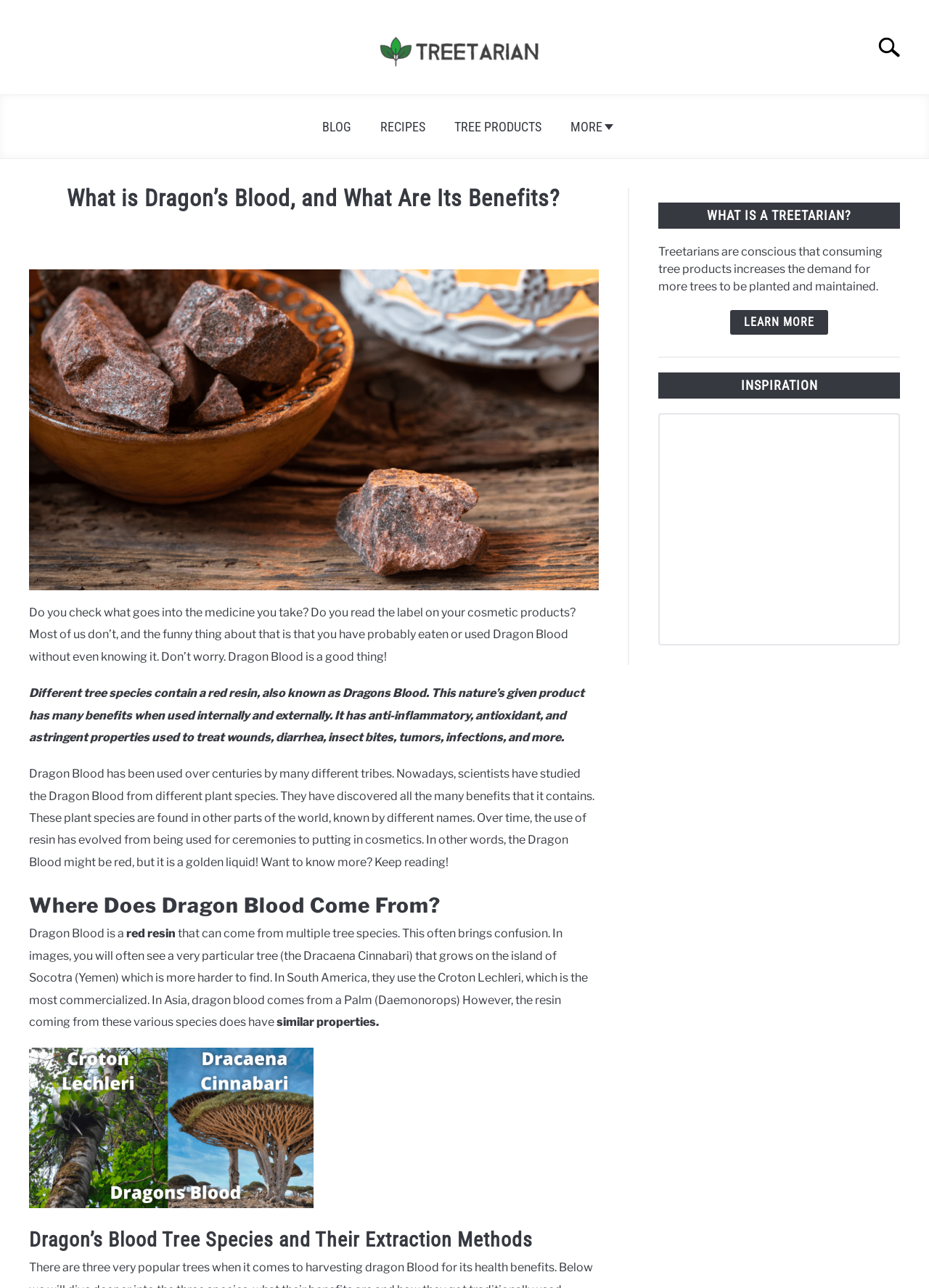Describe the entire webpage, focusing on both content and design.

This webpage is about Dragon's Blood, a natural product with various benefits. At the top, there is a navigation menu with links to "BLOG", "RECIPES", "TREE PRODUCTS", and "MORE". Below the navigation menu, there is a header section with a title "What is Dragon's Blood, and What Are Its Benefits?" and information about the author, Frederik Lamote, and the categories "Tree cosmetics", "Tree Food", and "Tree Remedies".

The main content of the webpage is divided into sections. The first section starts with a figure and then discusses the benefits of Dragon's Blood, which has anti-inflammatory, antioxidant, and astringent properties. The text explains that Dragon's Blood has been used for centuries and is now used in cosmetics.

The next section is titled "Where Does Dragon Blood Come From?" and explains that Dragon's Blood is a red resin that can come from multiple tree species. The text describes the different tree species used in different parts of the world, including the Dracaena Cinnabari, Croton Lechleri, and Daemonorops.

The third section is titled "Dragon's Blood Tree Species and Their Extraction Methods" and appears to be a continuation of the previous section.

On the right side of the webpage, there is a complementary section with a heading "WHAT IS A TREETARIAN?" and a brief description of Treetarians, who are conscious of the impact of consuming tree products on the environment. There is also a button to "LEARN MORE" and a section titled "INSPIRATION" with an iframe, possibly containing a video or other multimedia content.